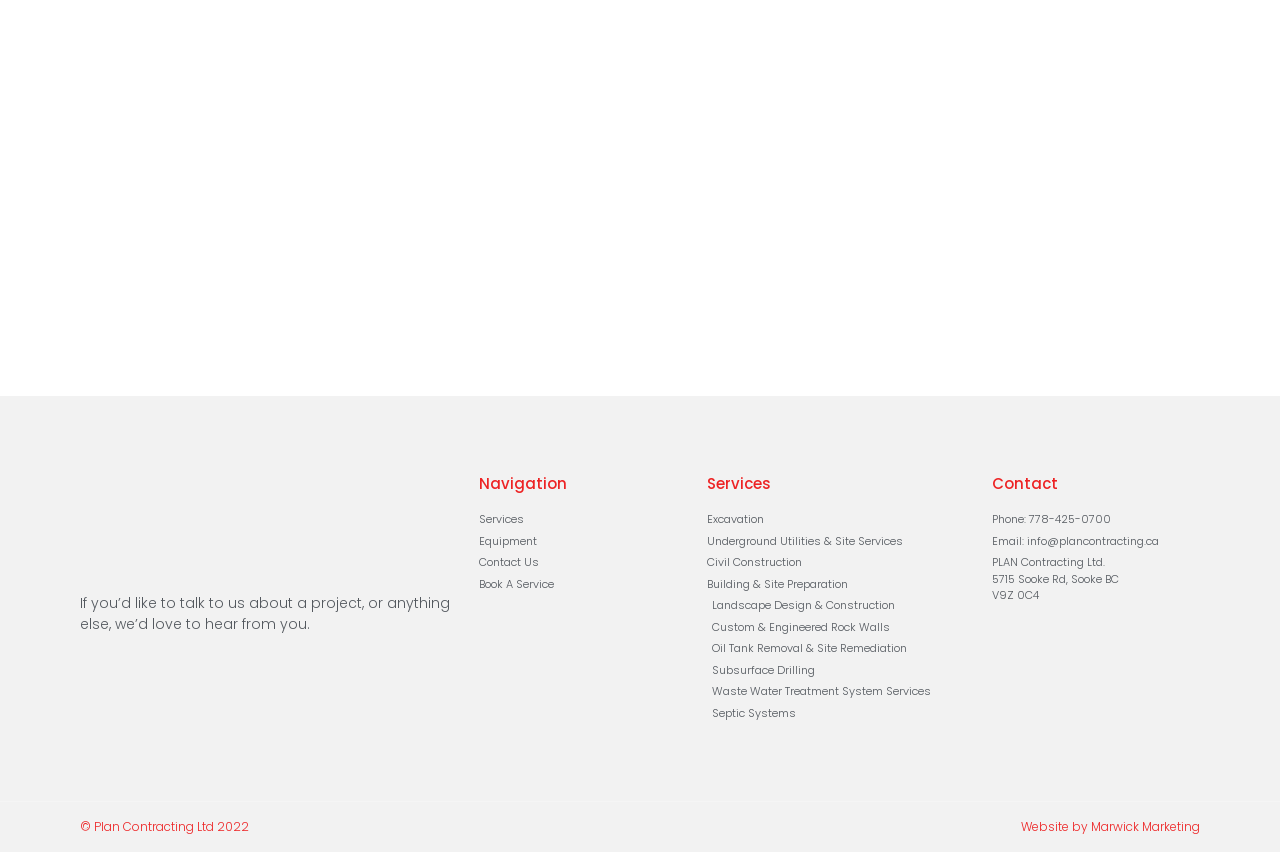What is the company's email address?
Refer to the image and give a detailed answer to the query.

I found the email address listed under the 'Contact' heading, which is 'Email: info@plancontracting.ca'.